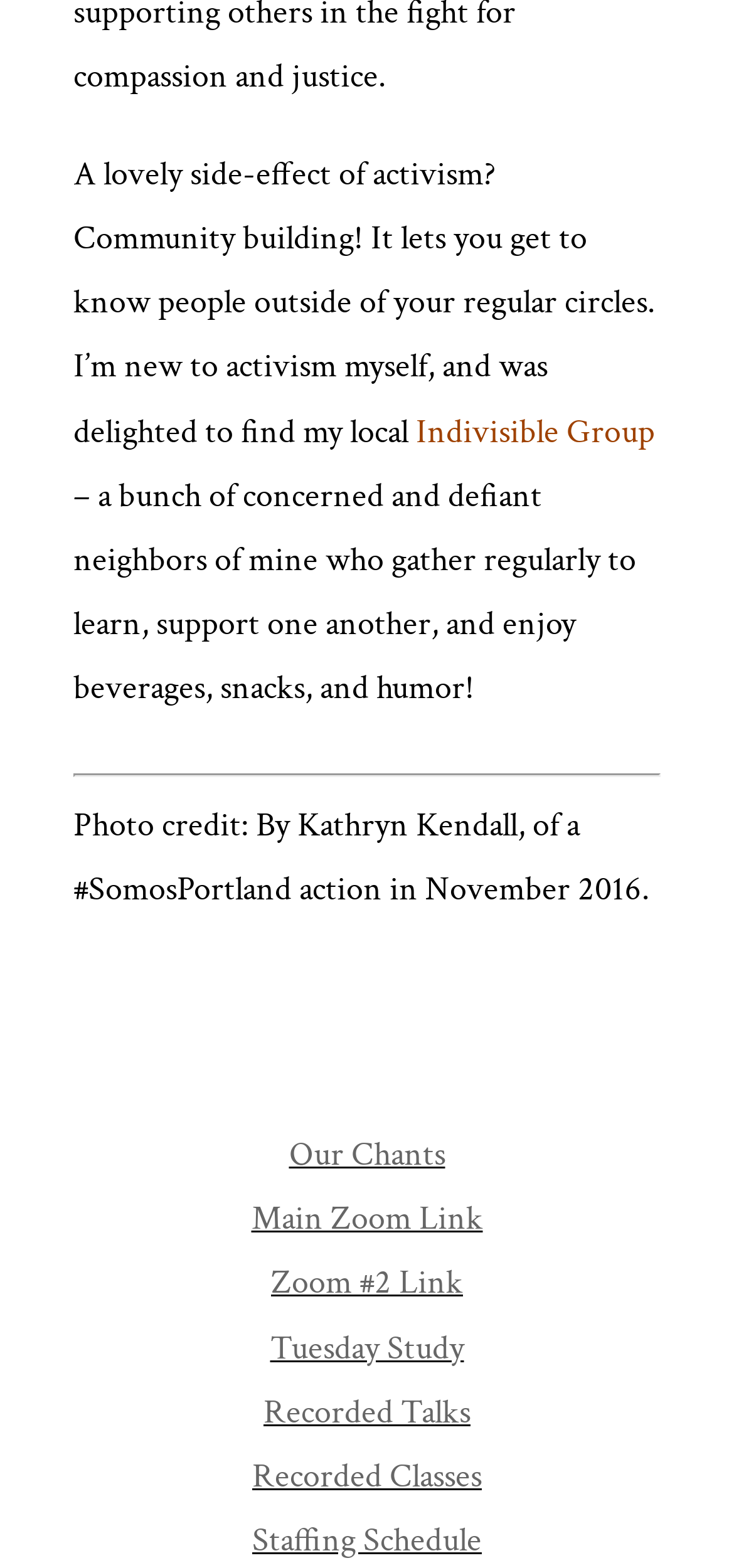What is the orientation of the separator? Please answer the question using a single word or phrase based on the image.

Horizontal